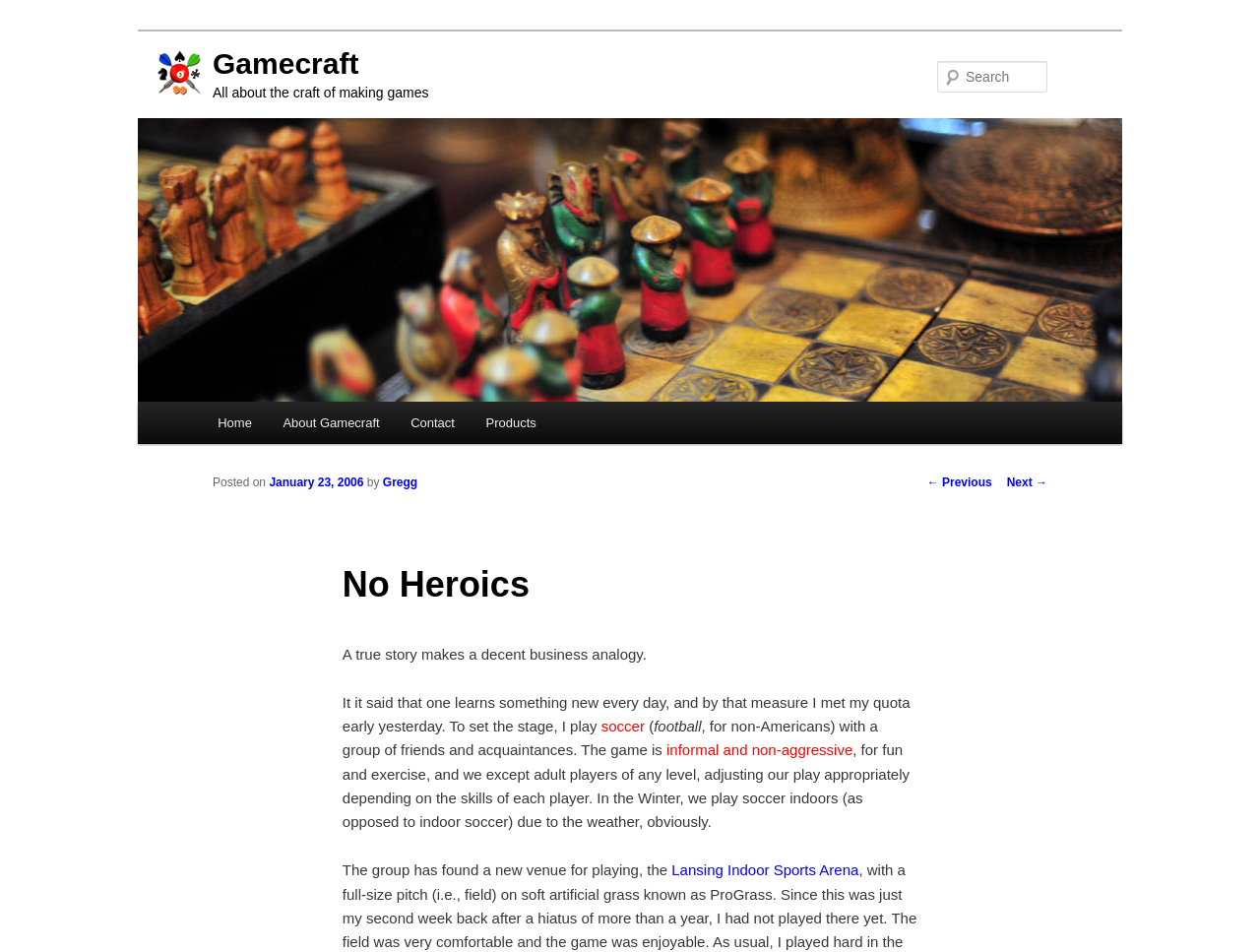What is the purpose of the textbox?
Use the information from the image to give a detailed answer to the question.

I found a textbox element with a label 'Search' and it is not required. This suggests that the purpose of the textbox is to allow users to search for something on the website.